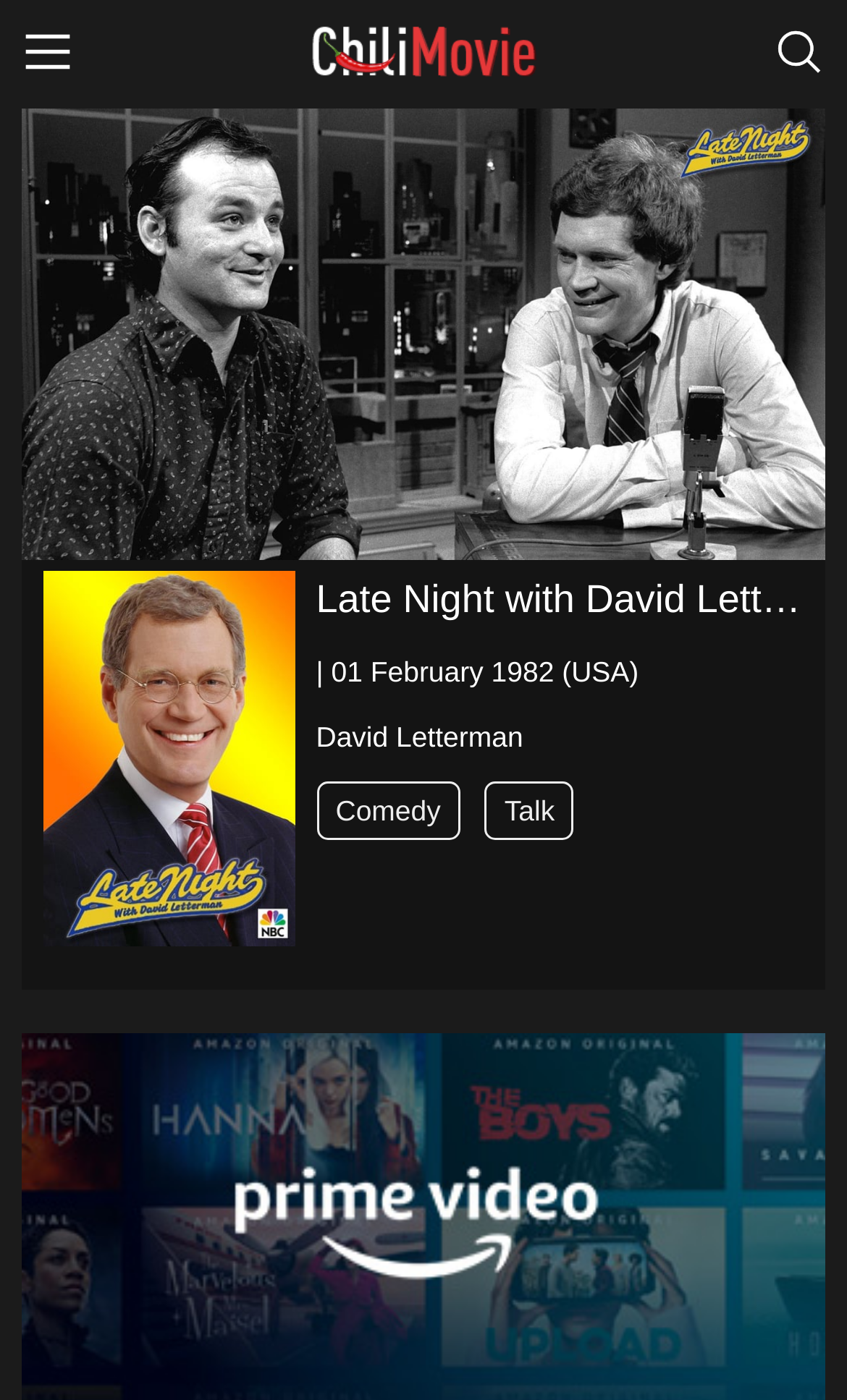When did the TV show first air?
Refer to the image and provide a one-word or short phrase answer.

01 February 1982